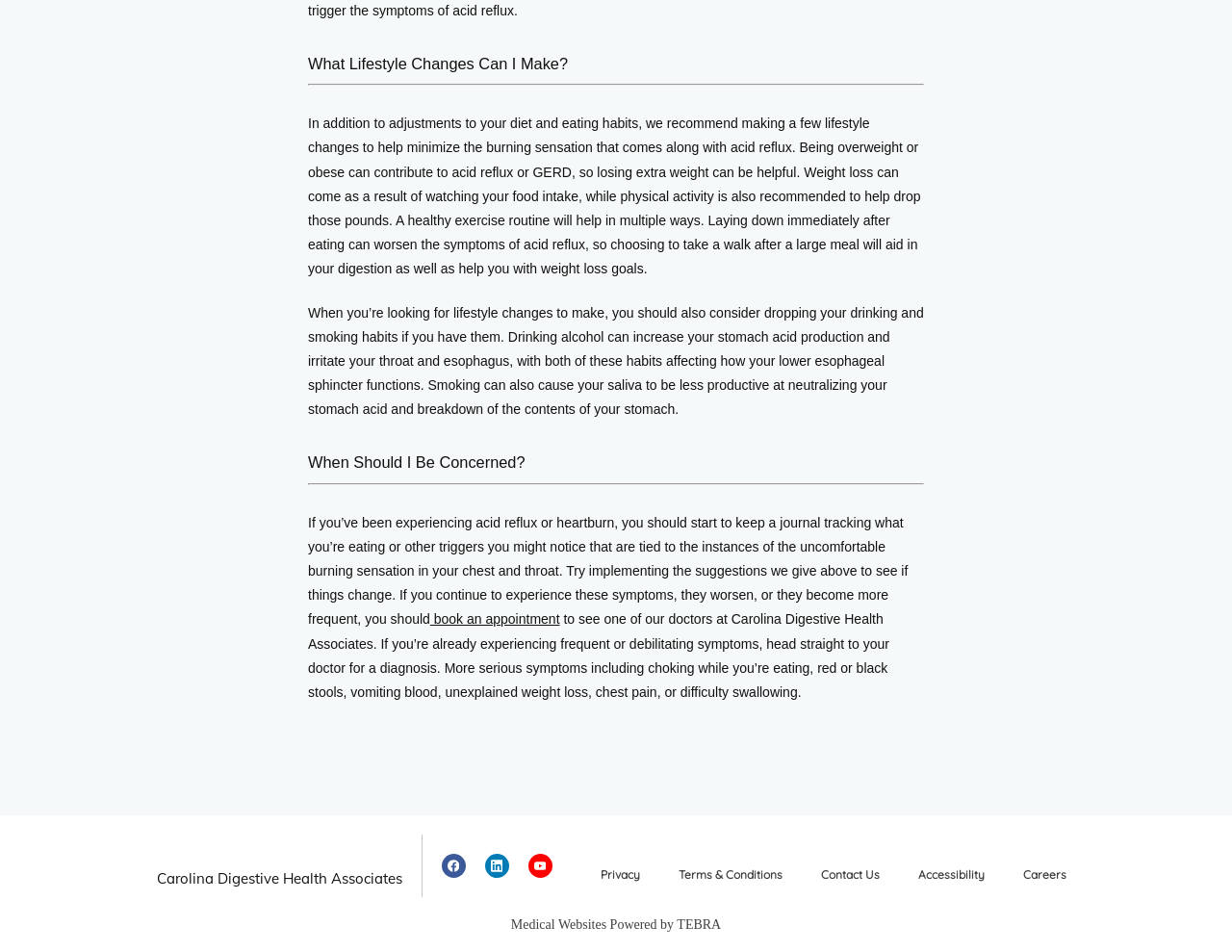Return the bounding box coordinates of the UI element that corresponds to this description: "Accessibility". The coordinates must be given as four float numbers in the range of 0 and 1, [left, top, right, bottom].

[0.745, 0.911, 0.799, 0.926]